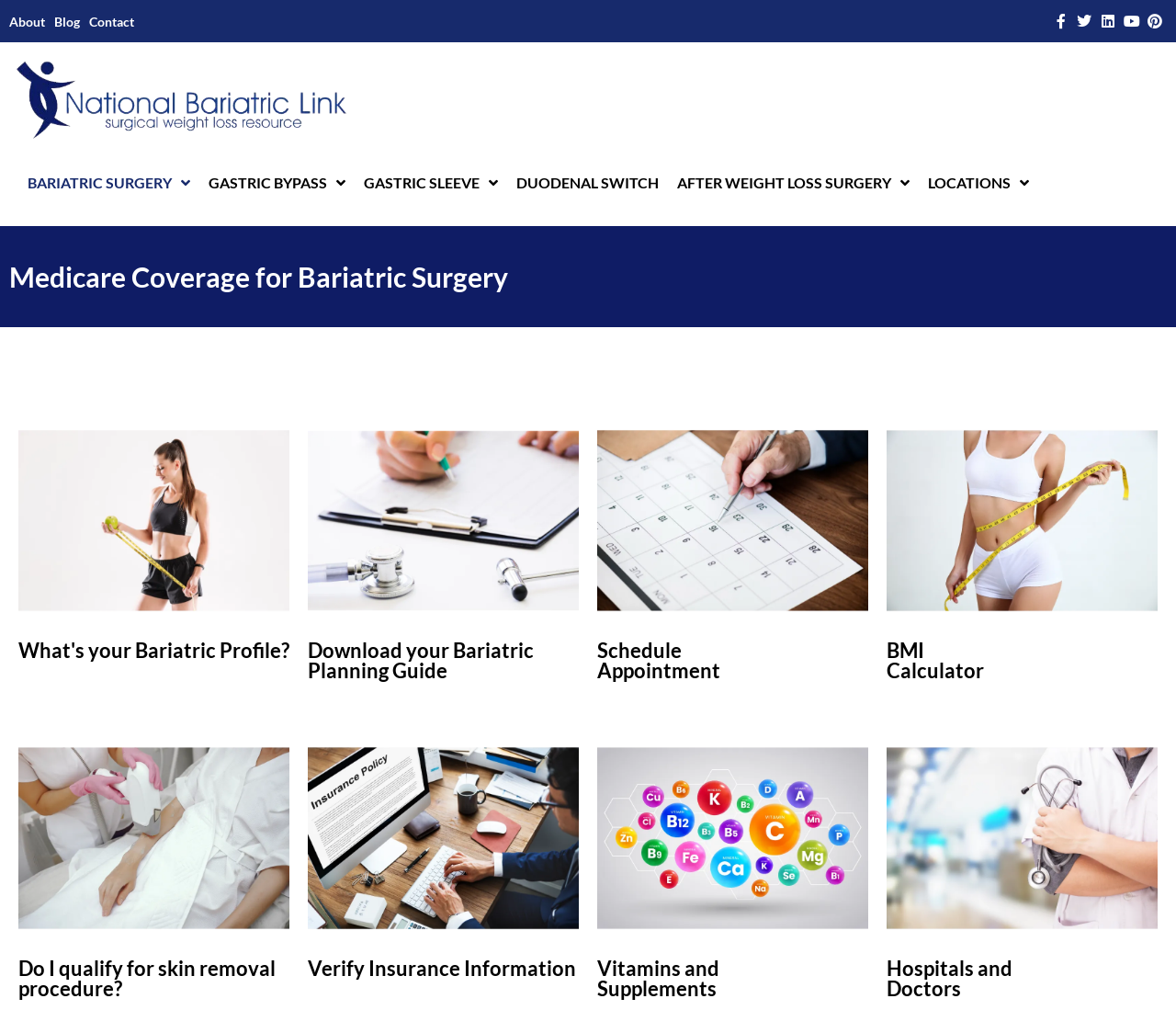Specify the bounding box coordinates of the element's region that should be clicked to achieve the following instruction: "Click Fake leather fabric". The bounding box coordinates consist of four float numbers between 0 and 1, in the format [left, top, right, bottom].

None